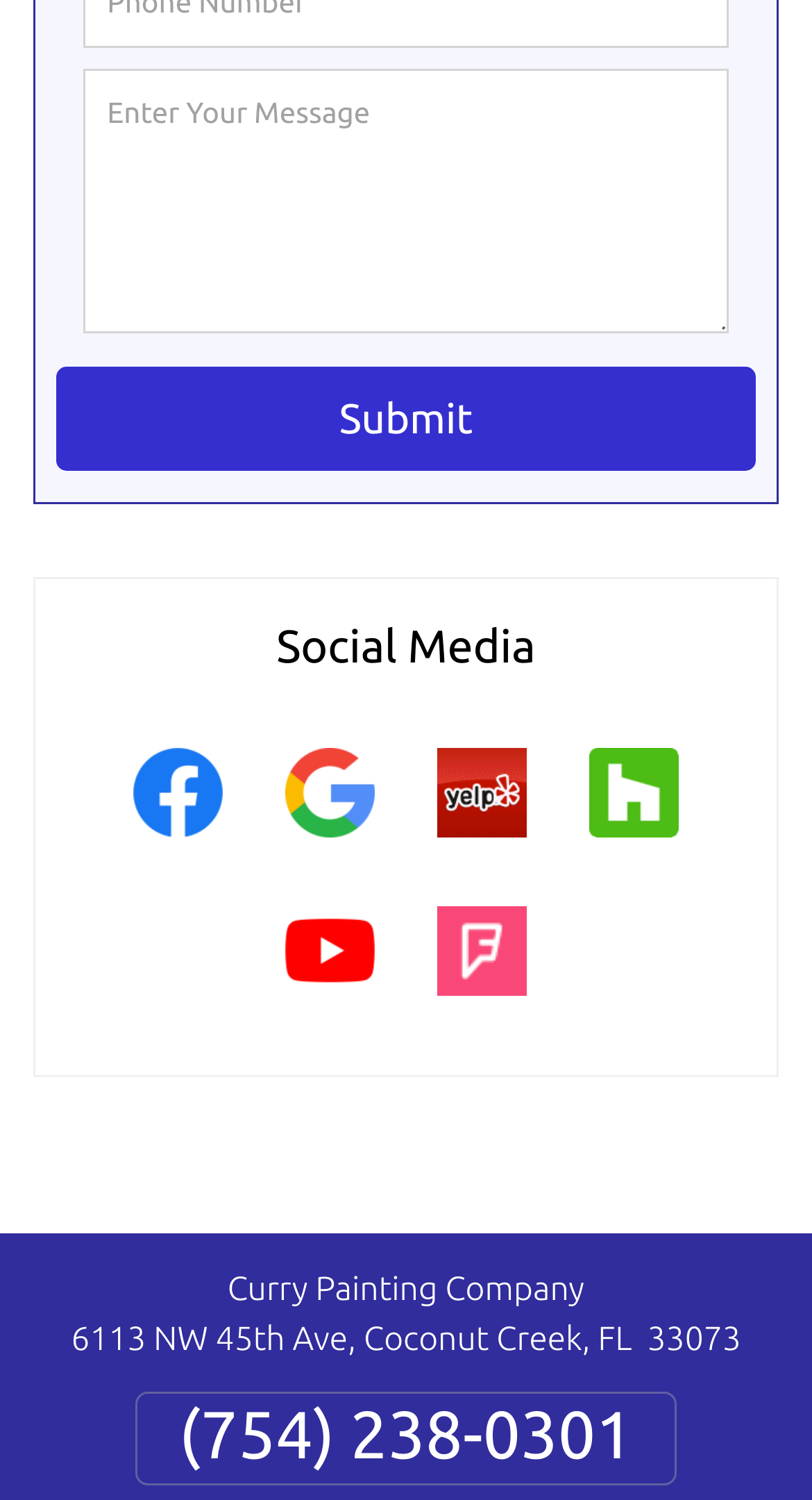Give the bounding box coordinates for this UI element: "(754) 238-0301". The coordinates should be four float numbers between 0 and 1, arranged as [left, top, right, bottom].

[0.166, 0.932, 0.834, 0.995]